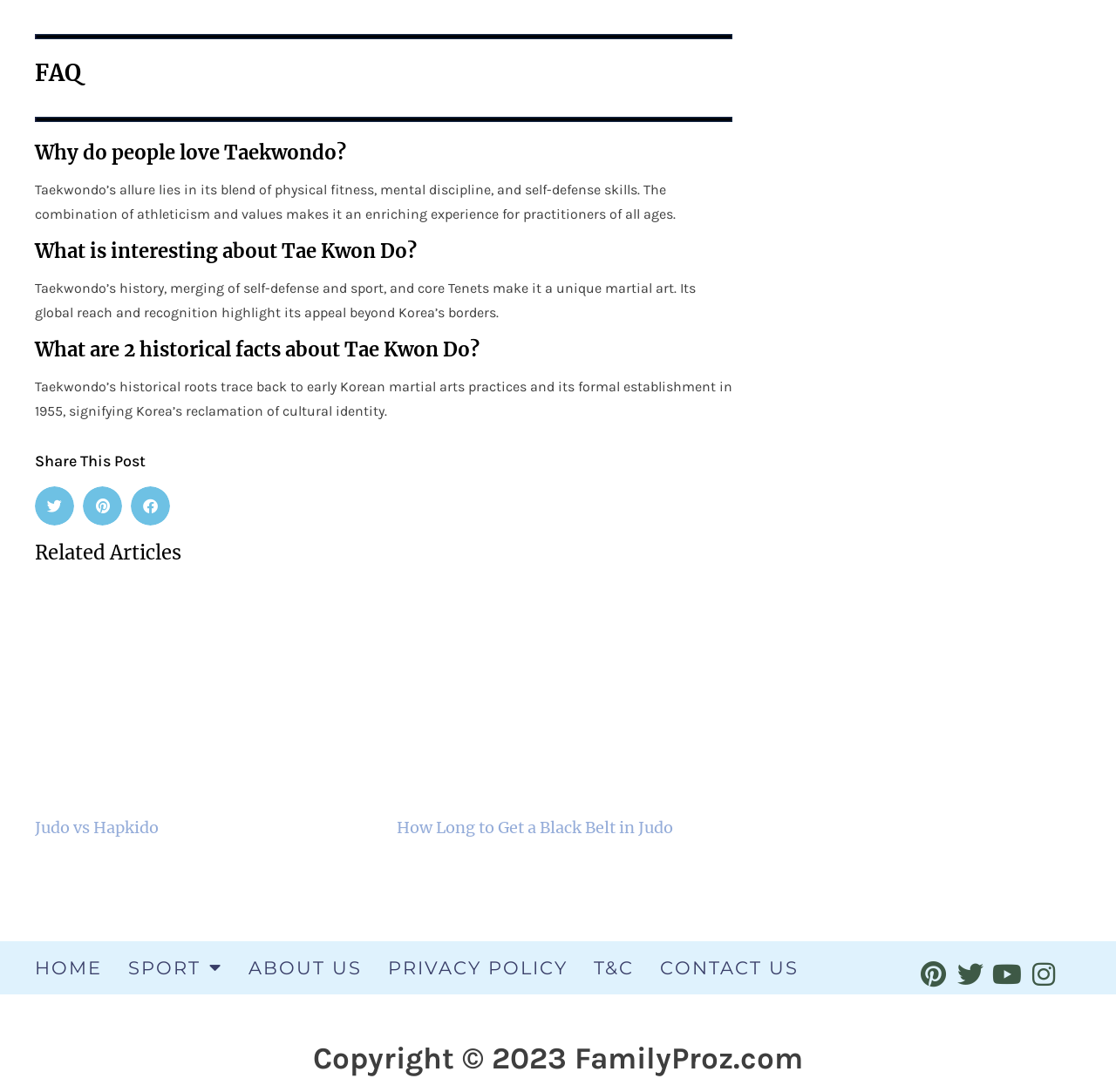Kindly determine the bounding box coordinates for the clickable area to achieve the given instruction: "View the related article about How Long to Get a Black Belt in Judo".

[0.355, 0.531, 0.656, 0.734]